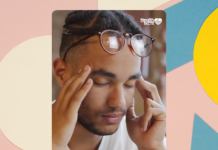What is the dominant color scheme of the background?
Could you answer the question in a detailed manner, providing as much information as possible?

The caption describes the background as vibrant and abstract, with a playful mix of pastel colors and shapes, implying that the dominant color scheme is pastel.